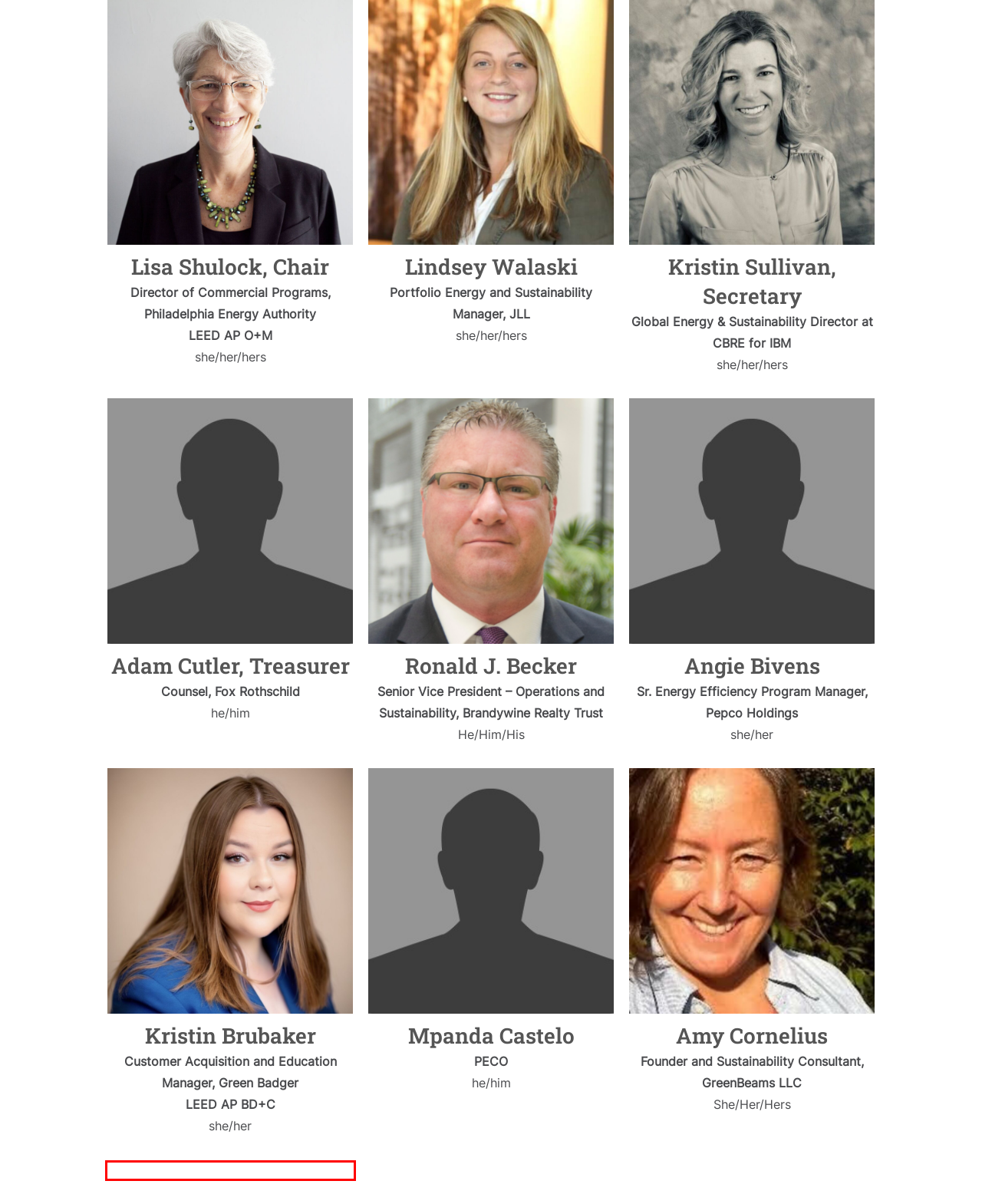With the provided webpage screenshot containing a red bounding box around a UI element, determine which description best matches the new webpage that appears after clicking the selected element. The choices are:
A. Adam Cutler, Treasurer - Green Building United
B. Angie Bivens - Green Building United
C. Raj Deshpande - Green Building United
D. Amy Cornelius - Green Building United
E. Kristin Brubaker - Green Building United
F. Ronald J. Becker - Green Building United
G. Mpanda Castelo - Green Building United
H. Manny Feris - Green Building United

C